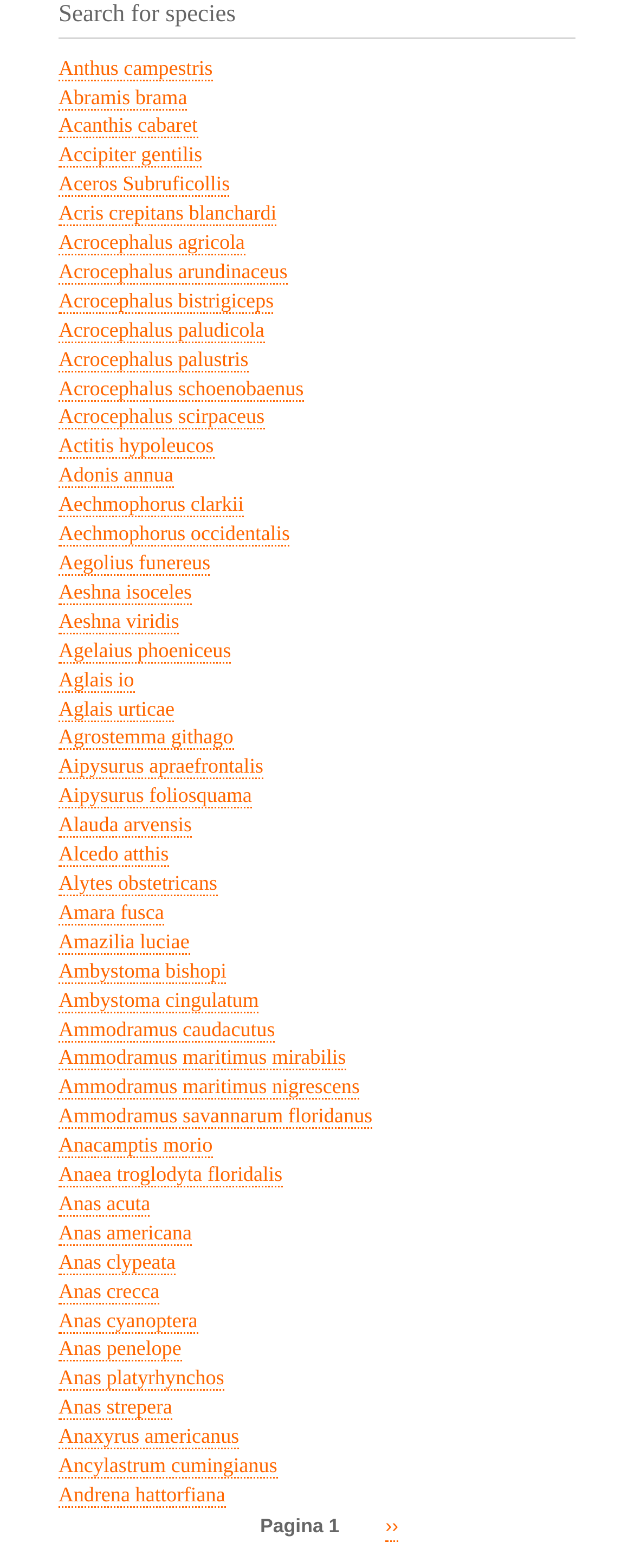Carefully observe the image and respond to the question with a detailed answer:
What is the first species listed?

The first link on the webpage is 'Anthus campestris', which suggests that it is the first species listed.